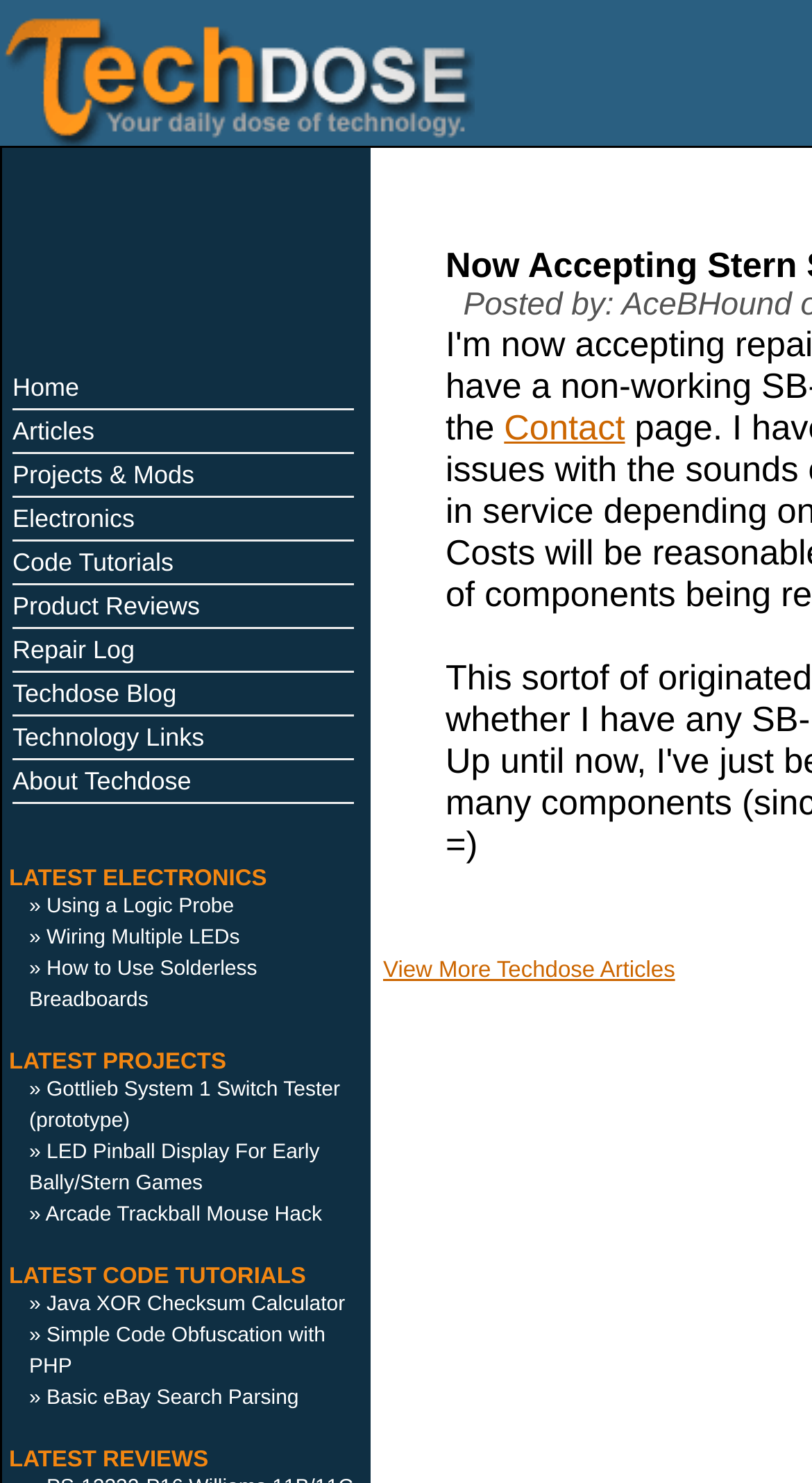Determine the bounding box for the UI element described here: "Simple Code Obfuscation with PHP".

[0.036, 0.893, 0.401, 0.93]